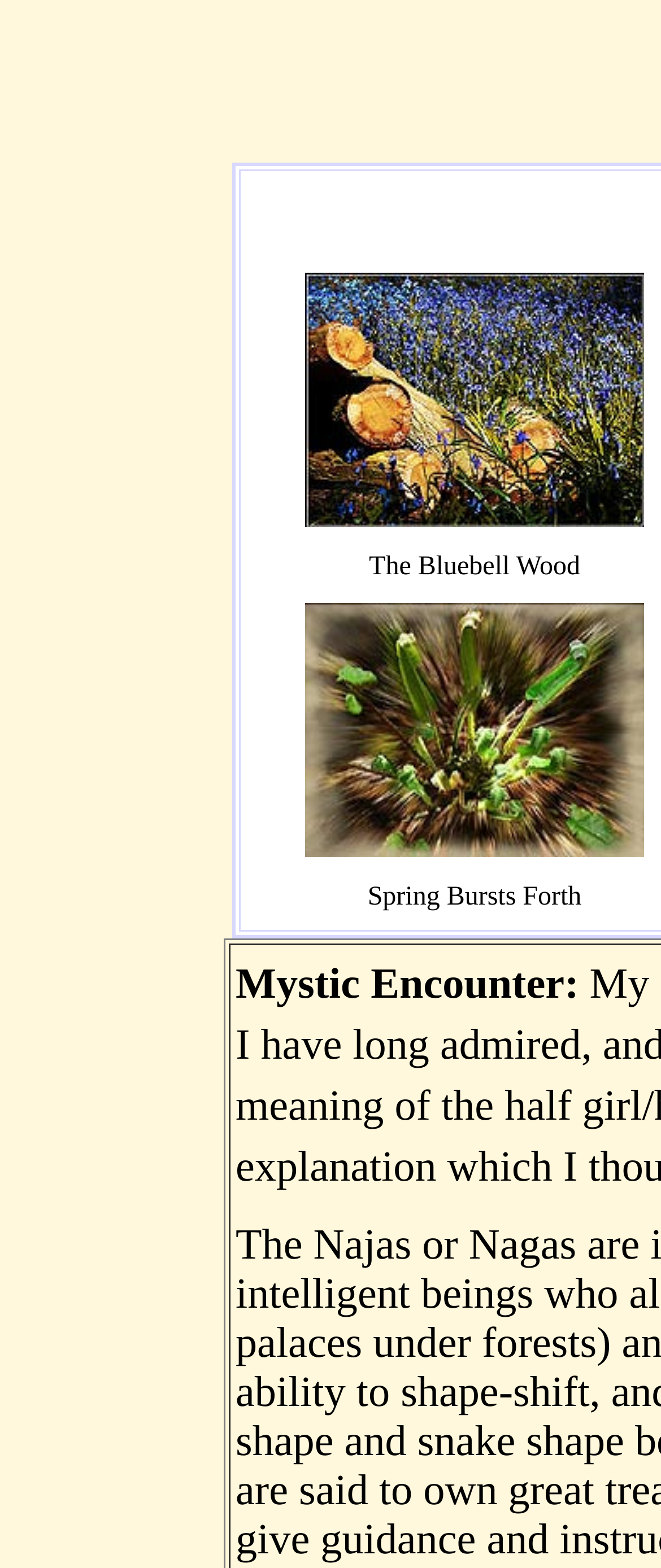Provide a one-word or short-phrase answer to the question:
How many rows of thumbnails are there?

1